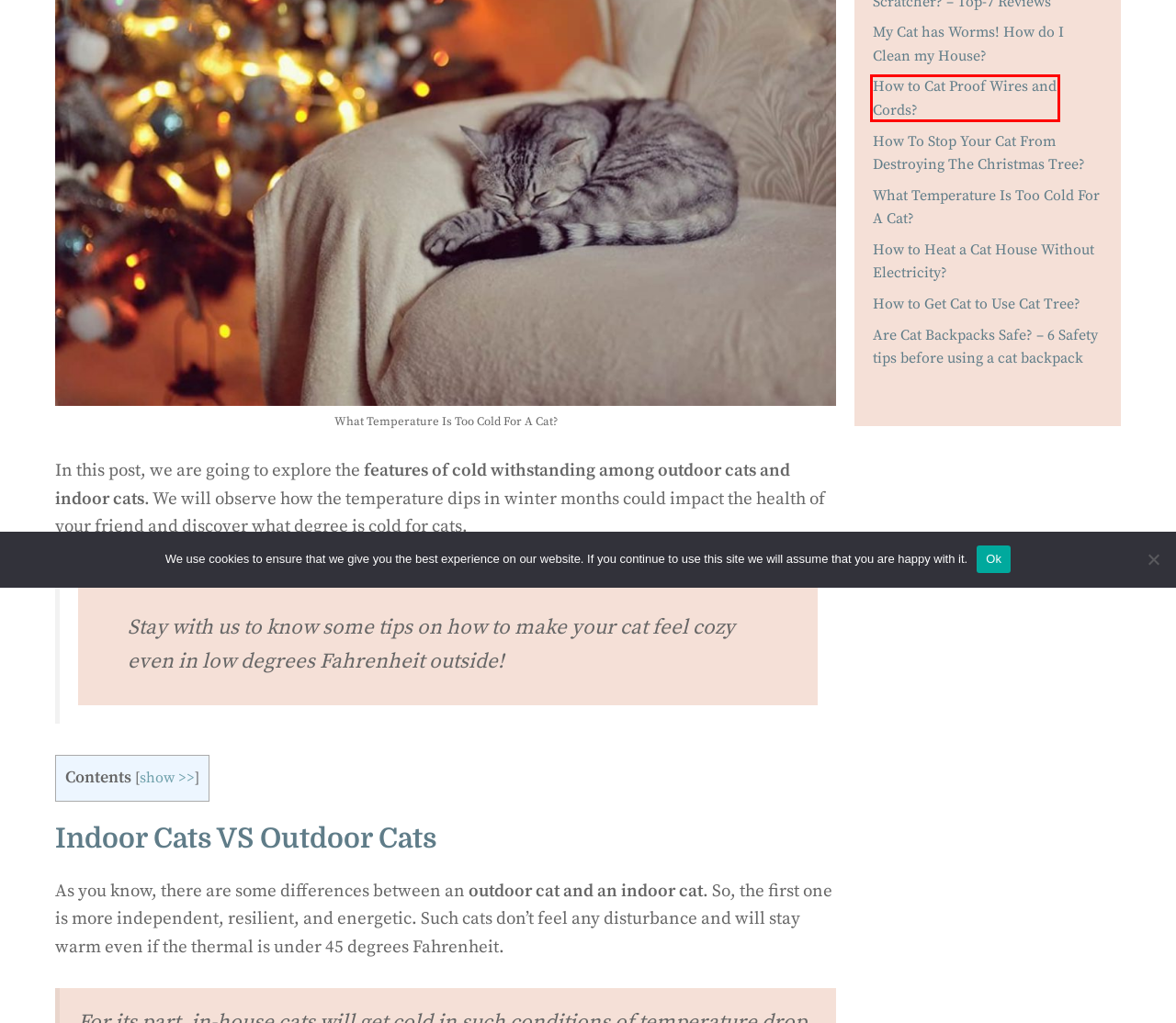You are given a screenshot of a webpage within which there is a red rectangle bounding box. Please choose the best webpage description that matches the new webpage after clicking the selected element in the bounding box. Here are the options:
A. How To Stop Your Cat From Destroying The Christmas Tree?
B. What Is The Best Cat Wall Scratcher? - Top-7 Reviews
C. Cat Trees And Scratchers
D. How To Cat Proof Wires And Cords: 7 Simple Hacks
E. How To Heat A Cat House Without Electricity - 6 Best Ways
F. How To Get Cat To Use Cat Tree? 6 Best Ways For Cat Owners
G. Are Cat Backpacks Safe? 6 Safety Tips For Your Beloved Cat
H. My Cat Has Worms! How Do I Clean My House? - 10 Easy Steps!

D